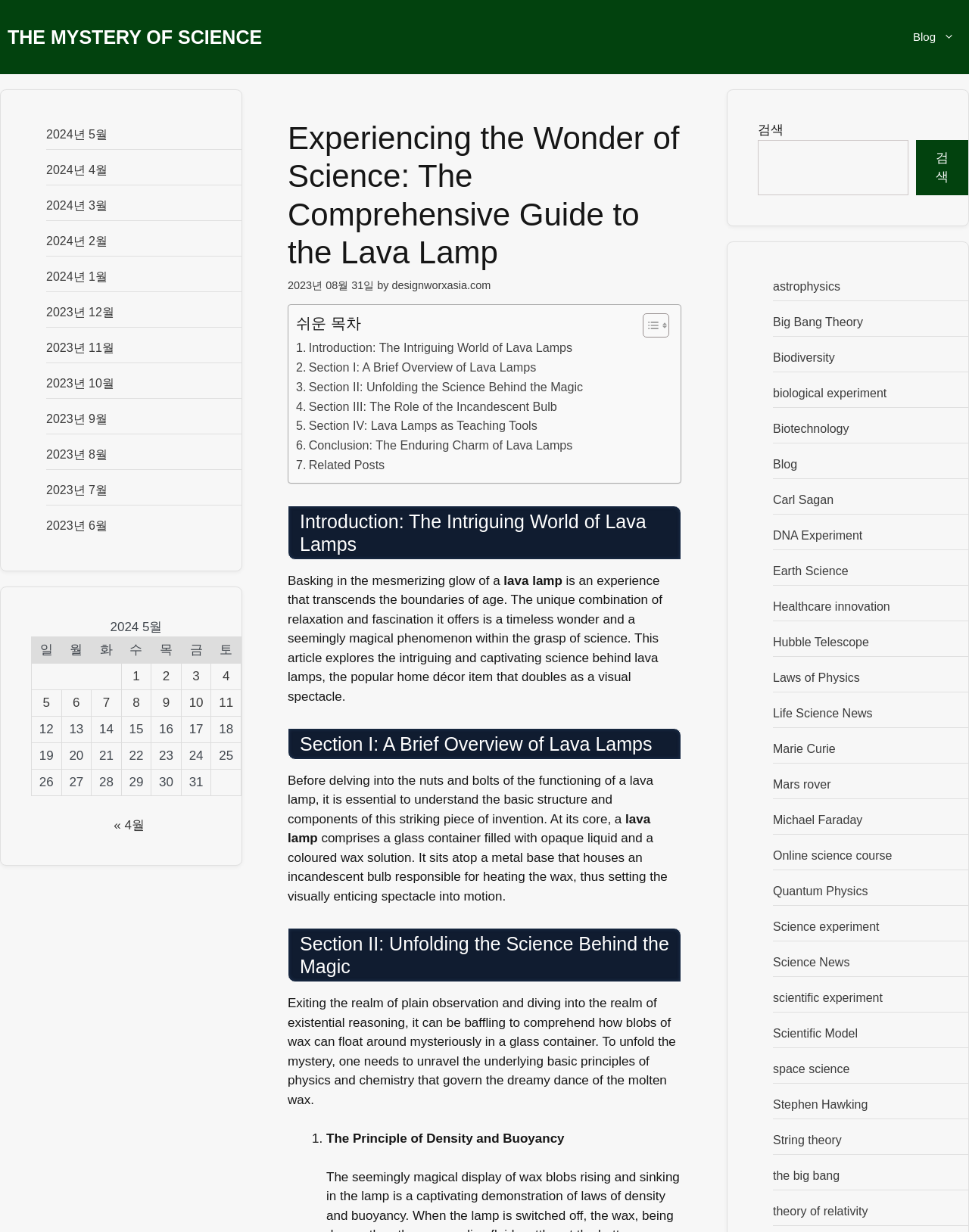Construct a comprehensive caption that outlines the webpage's structure and content.

This webpage is about "Experiencing the Wonder of Science: The Comprehensive Guide to the Lava Lamp". At the top, there is a navigation bar with two links: "THE MYSTERY OF SCIENCE" and "Blog". Below the navigation bar, there is a header section with the title of the webpage, a time stamp "2023년 08월 31일", and a link to "designworxasia.com". 

To the right of the header section, there is a table of contents with links to different sections of the article, including "Introduction: The Intriguing World of Lava Lamps", "Section I: A Brief Overview of Lava Lamps", "Section II: Unfolding the Science Behind the Magic", and so on. 

The main content of the webpage is divided into several sections, each with a heading and a block of text. The first section, "Introduction: The Intriguing World of Lava Lamps", describes the experience of watching a lava lamp and its unique combination of relaxation and fascination. The second section, "Section I: A Brief Overview of Lava Lamps", explains the basic structure and components of a lava lamp. The third section, "Section II: Unfolding the Science Behind the Magic", delves into the underlying principles of physics and chemistry that govern the behavior of the molten wax in a lava lamp.

On the left side of the webpage, there is a complementary section with links to archives of articles from different months, from 2024년 5월 to 2023년 6월. Below the archives, there is a table with a calendar for 2024년 5월, showing links to articles published on different days of the month.